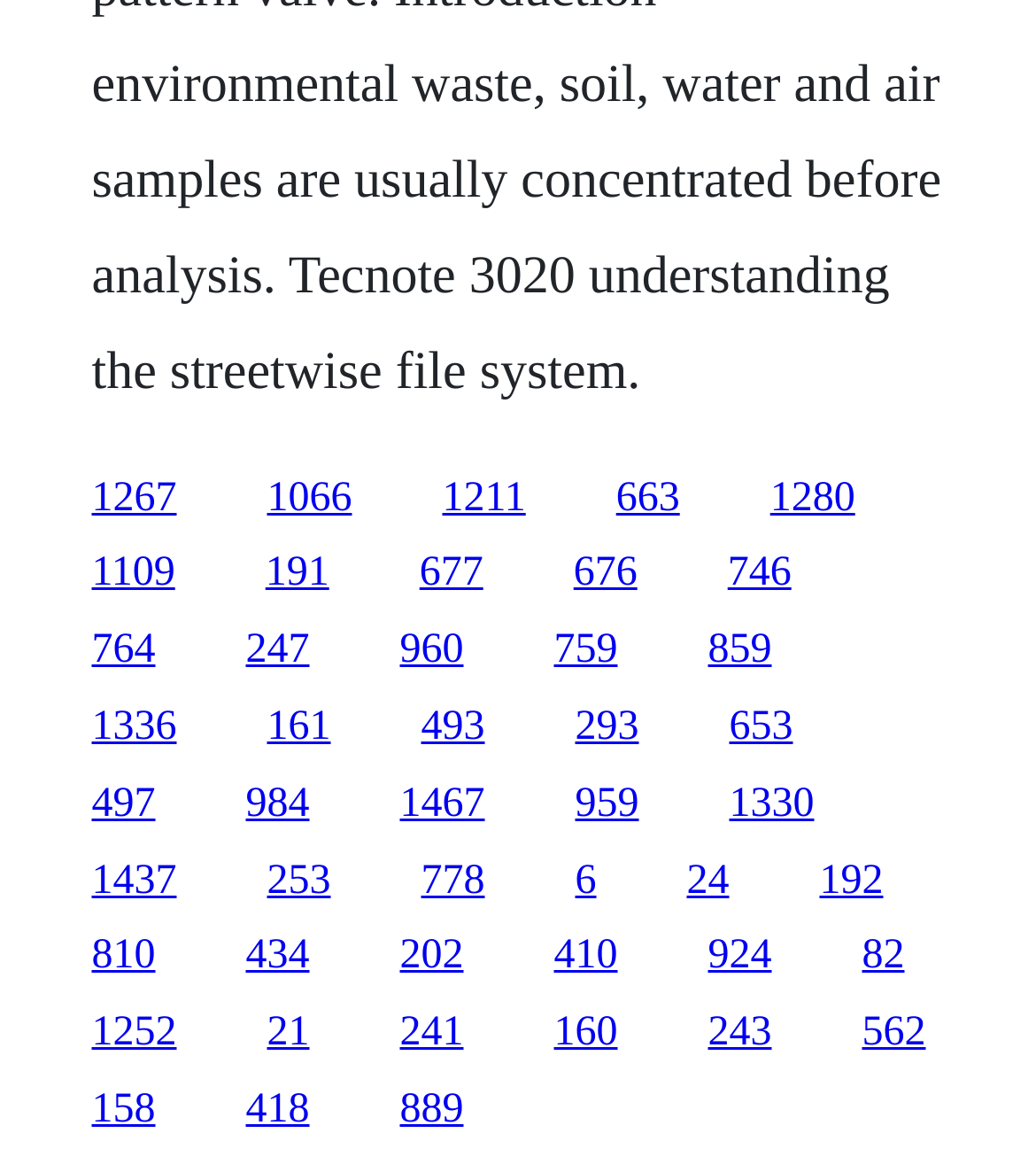Can you give a detailed response to the following question using the information from the image? What is the approximate width of each link?

I calculated the average width of each link by subtracting the left coordinate from the right coordinate of the bounding box. The approximate width of each link is around 0.08.